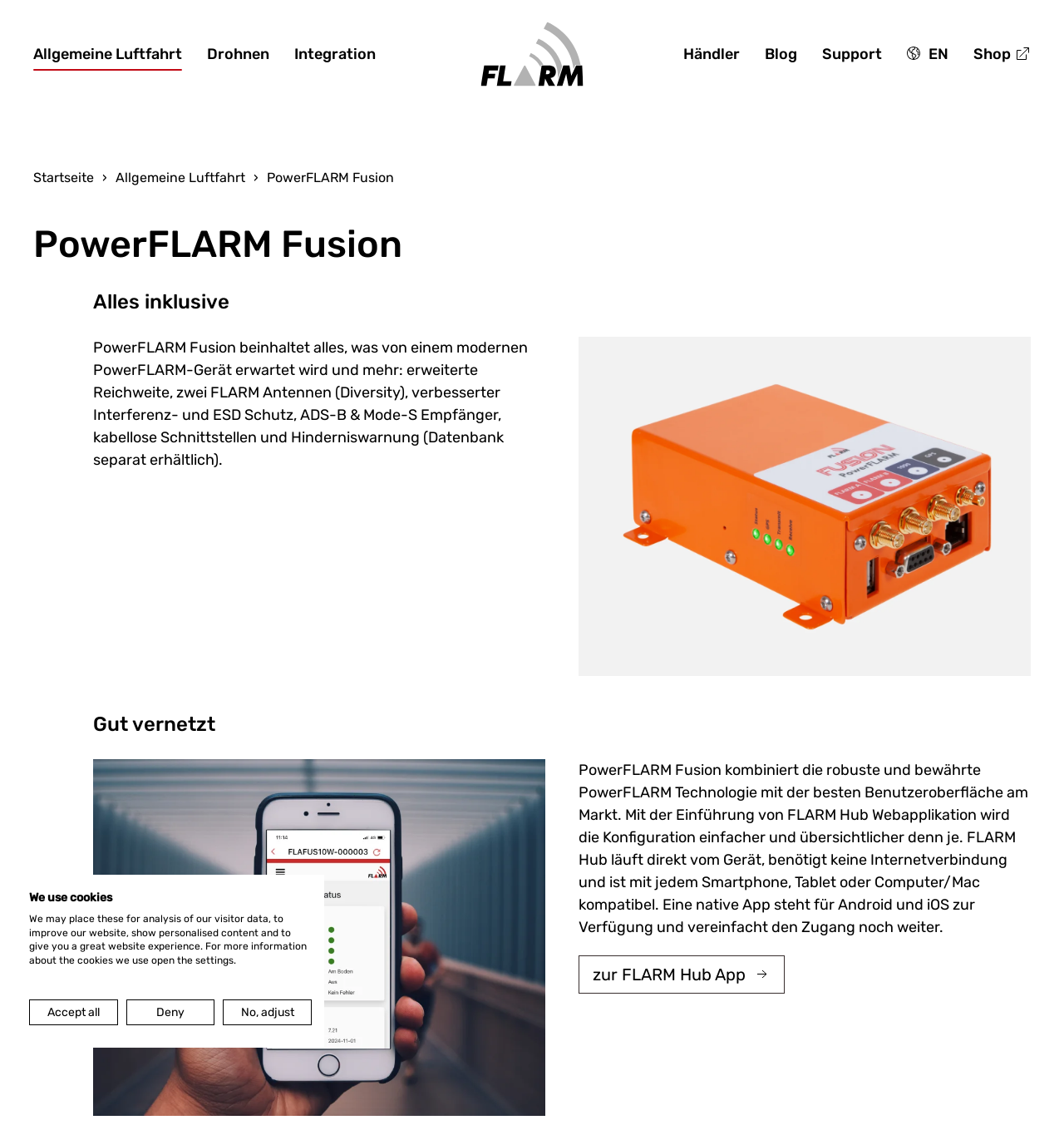What is the benefit of PowerFLARM Fusion's diversity feature?
Provide a concise answer using a single word or phrase based on the image.

Improved interference protection